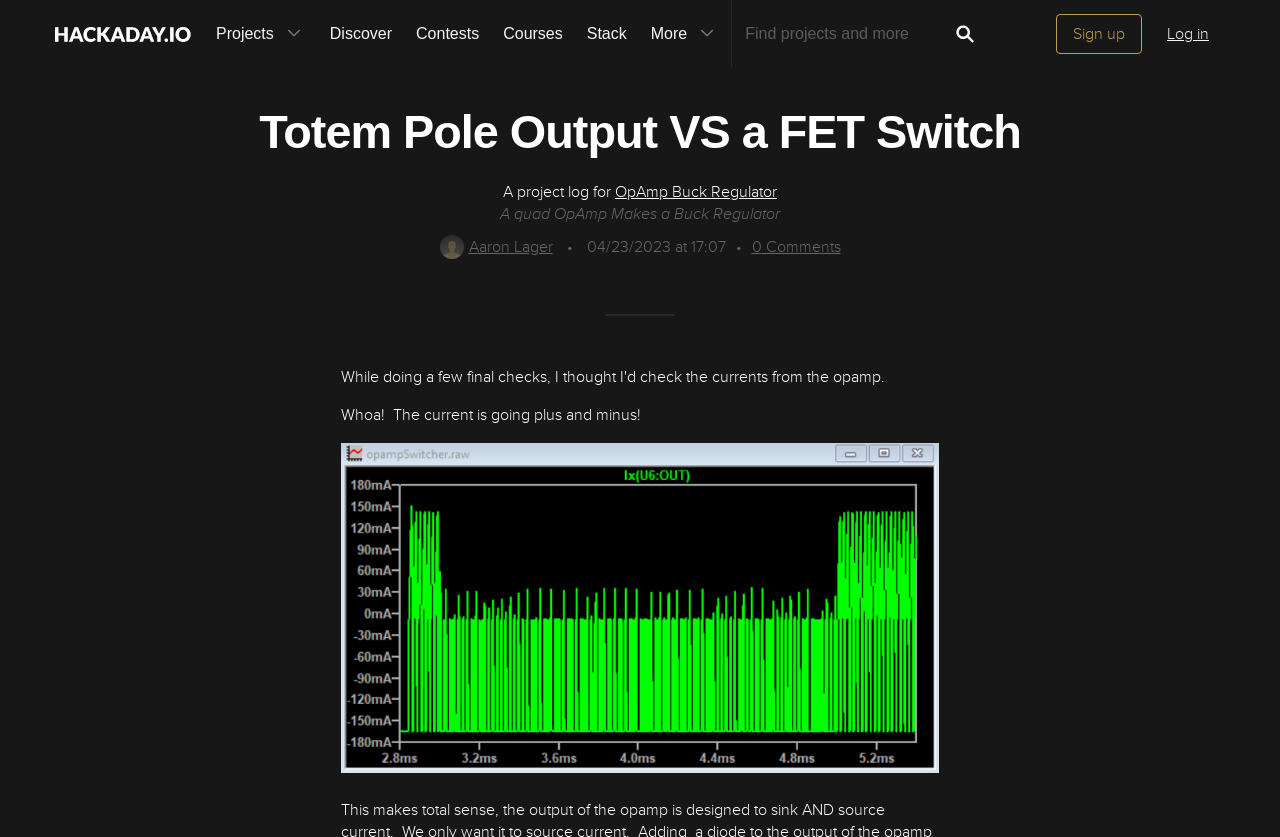Find and indicate the bounding box coordinates of the region you should select to follow the given instruction: "Log in to the website".

[0.898, 0.017, 0.958, 0.065]